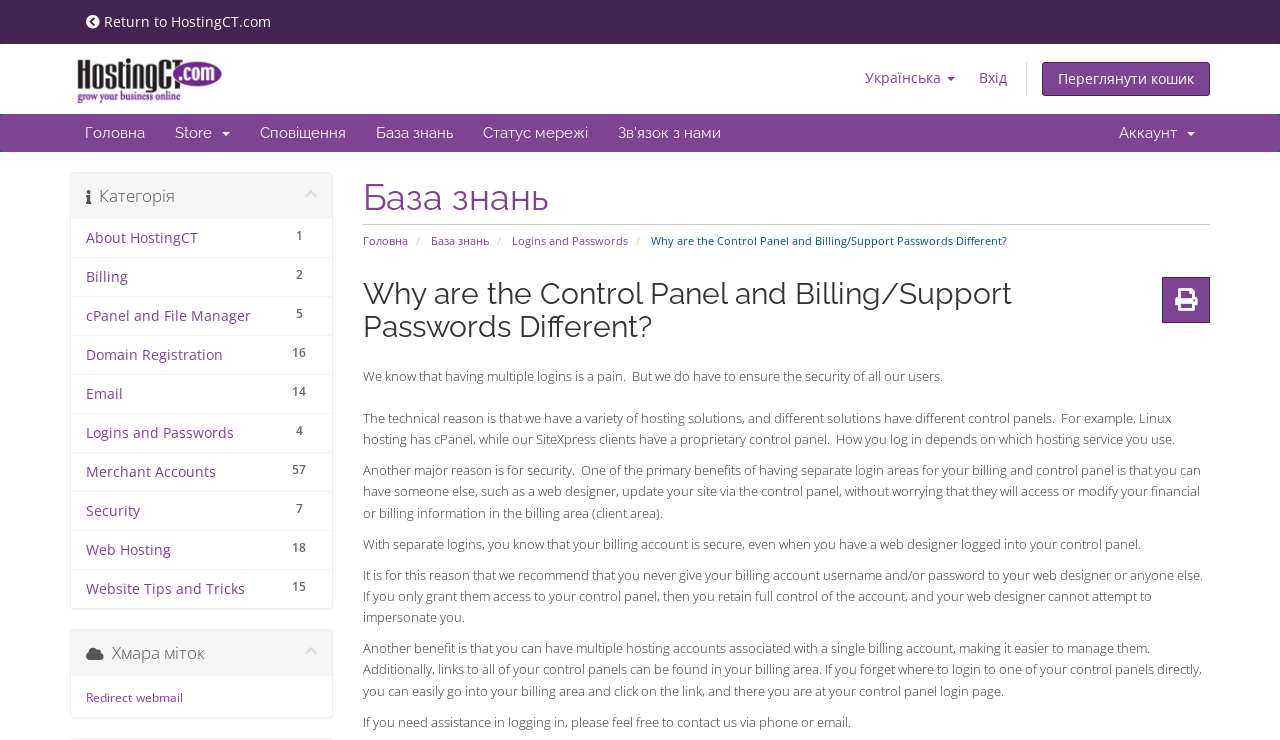What is the purpose of having separate logins for billing and control panel?
Using the information presented in the image, please offer a detailed response to the question.

According to the webpage, one of the major reasons for having separate logins for billing and control panel is for security. This is to prevent unauthorized access to financial or billing information, and to allow users to grant access to their control panel to others, such as web designers, without compromising their billing account security.